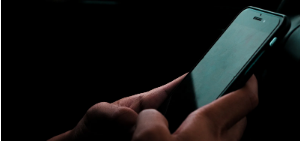Is the phone's screen turned on?
Refer to the image and provide a thorough answer to the question.

The image shows the screen of the phone is turned off, which creates a minimalistic look that contrasts with the soft textures of the hand, and adds a sense of intimacy and contemplation to the scene.